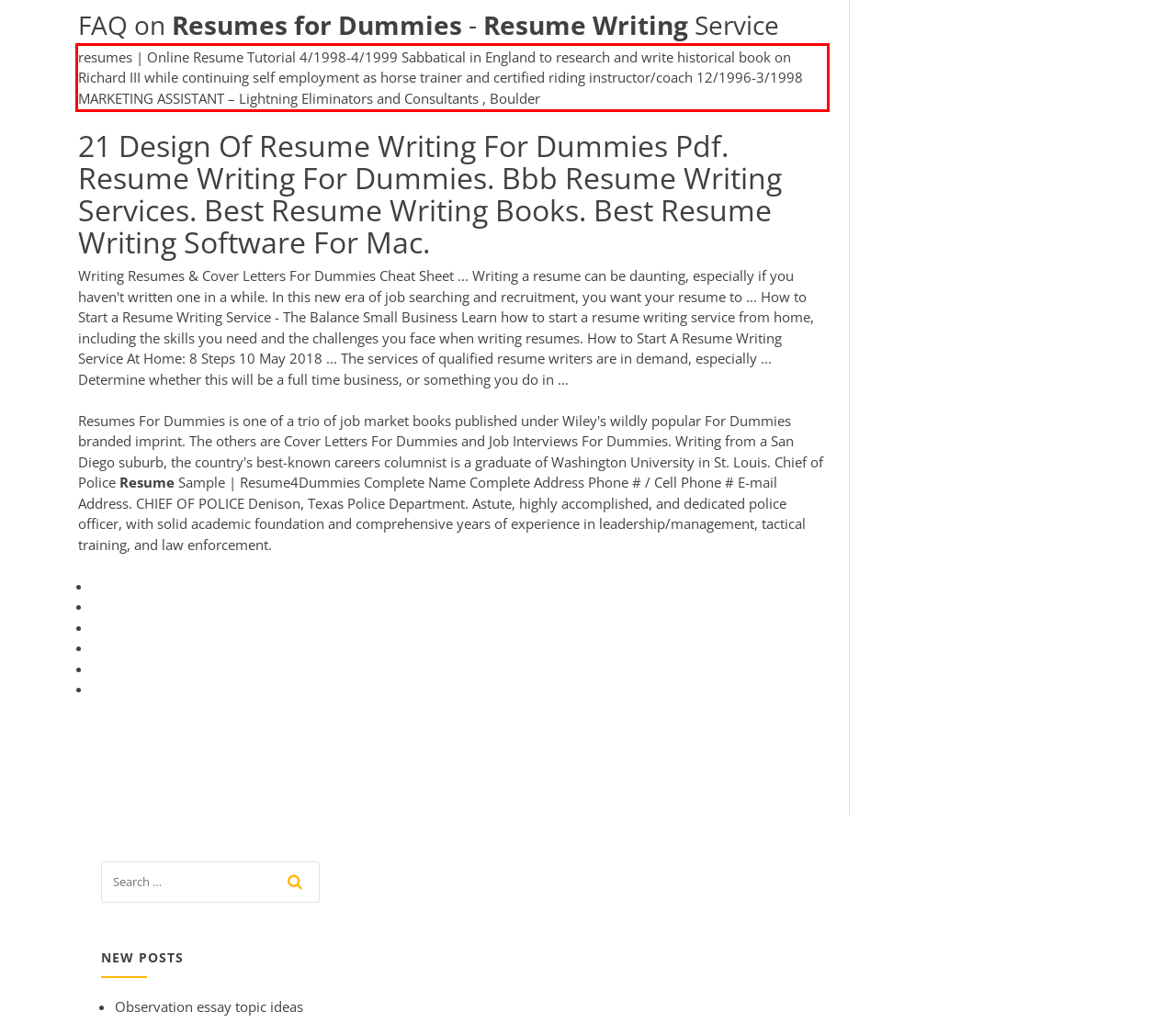Please look at the screenshot provided and find the red bounding box. Extract the text content contained within this bounding box.

resumes | Online Resume Tutorial 4/1998-4/1999 Sabbatical in England to research and write historical book on Richard III while continuing self employment as horse trainer and certified riding instructor/coach 12/1996-3/1998 MARKETING ASSISTANT – Lightning Eliminators and Consultants , Boulder